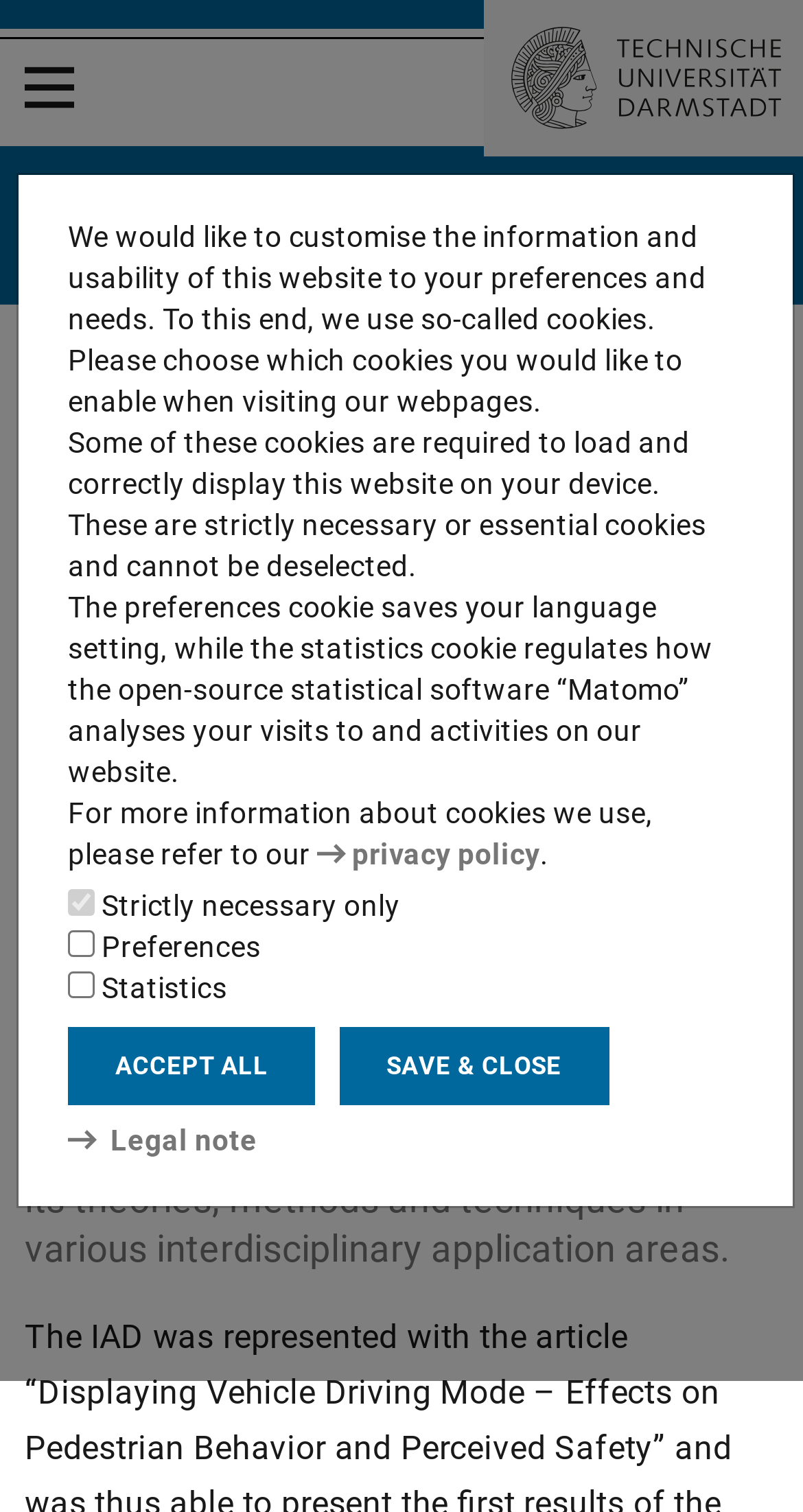Respond to the following query with just one word or a short phrase: 
What is the title of the breadcrumb navigation?

You are here: